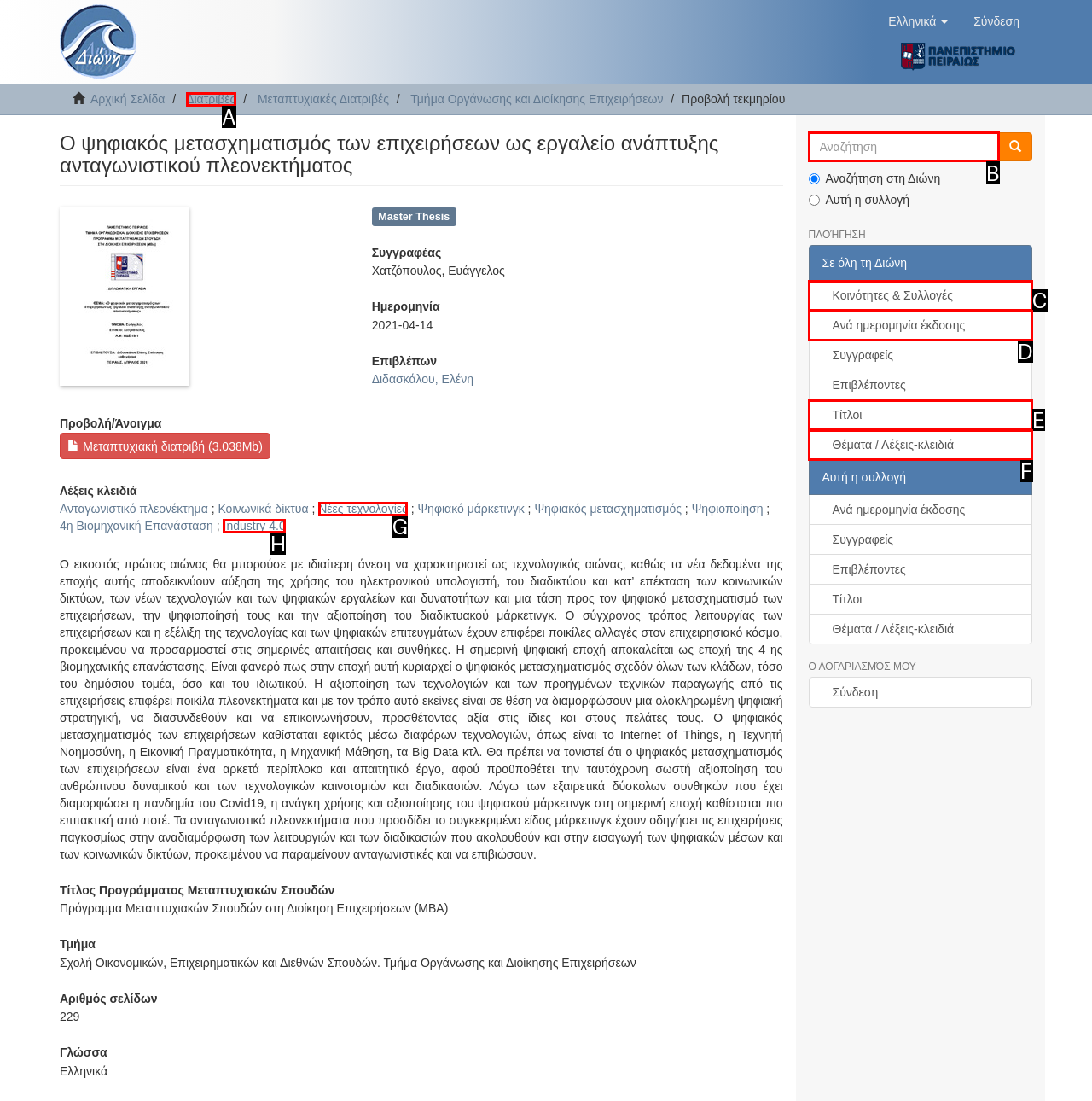Identify the correct UI element to click on to achieve the following task: Search in the search box Respond with the corresponding letter from the given choices.

B